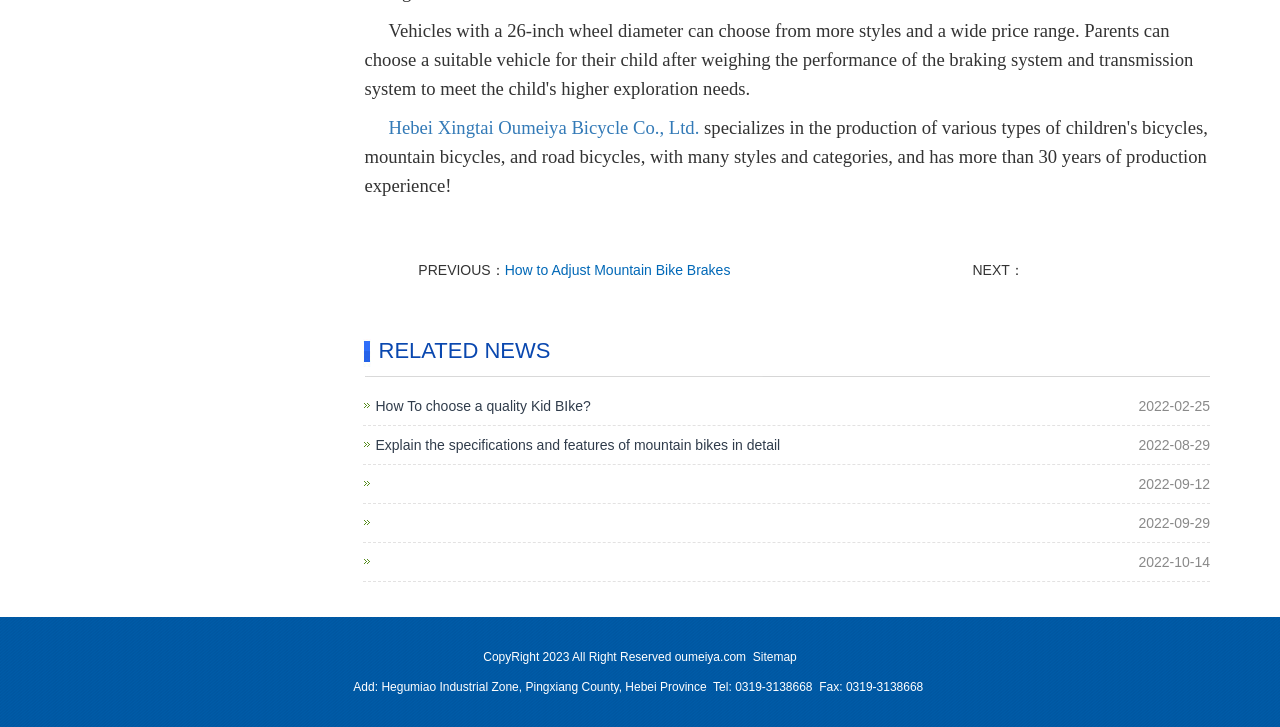Using details from the image, please answer the following question comprehensively:
What is the fax number of the company?

The fax number of the company can be found at the bottom of the webpage, where it is written as 'Fax: 0319-3138668'.